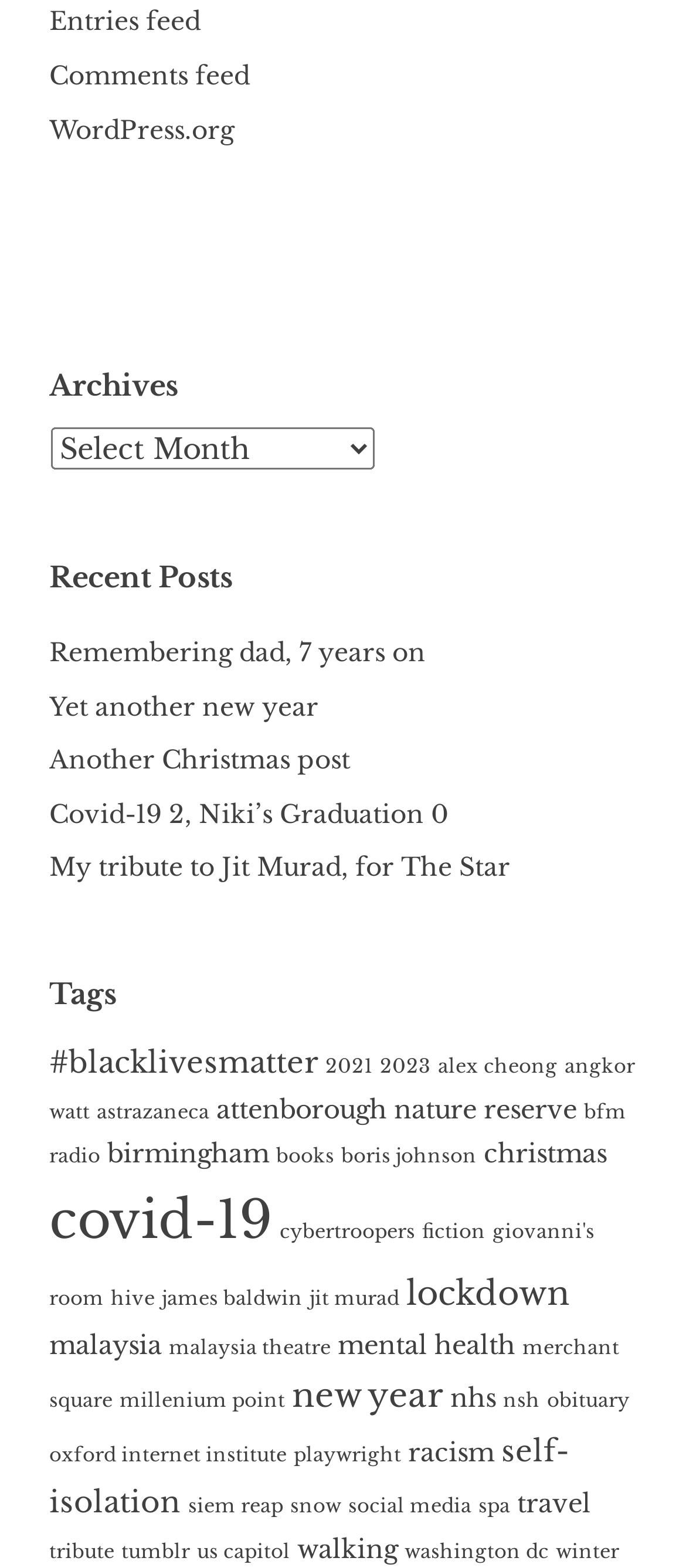Locate the bounding box coordinates of the region to be clicked to comply with the following instruction: "Click on 'Entries feed'". The coordinates must be four float numbers between 0 and 1, in the form [left, top, right, bottom].

[0.072, 0.004, 0.292, 0.024]